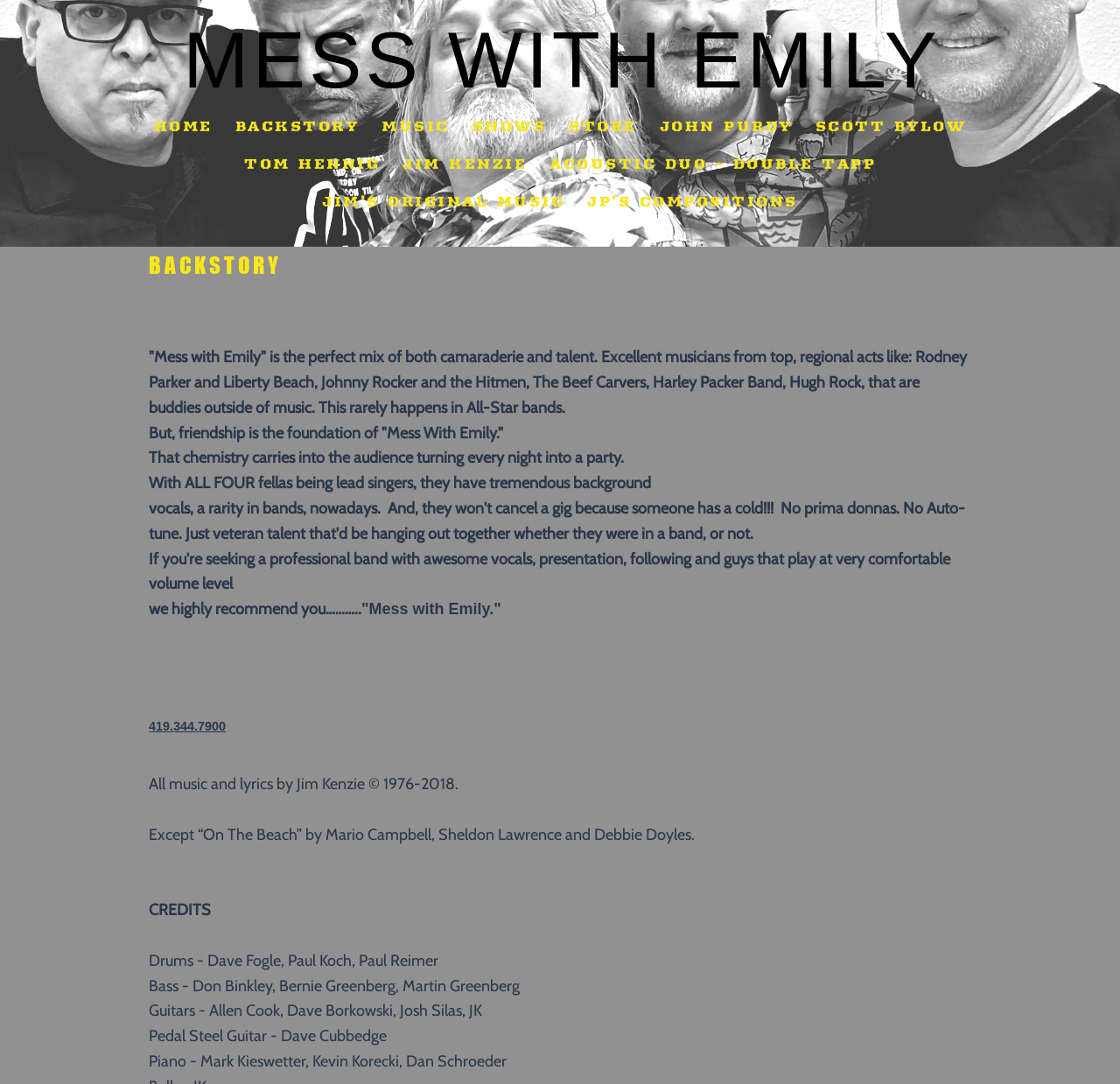Can you provide the bounding box coordinates for the element that should be clicked to implement the instruction: "Read the BACKSTORY heading"?

[0.133, 0.235, 0.867, 0.254]